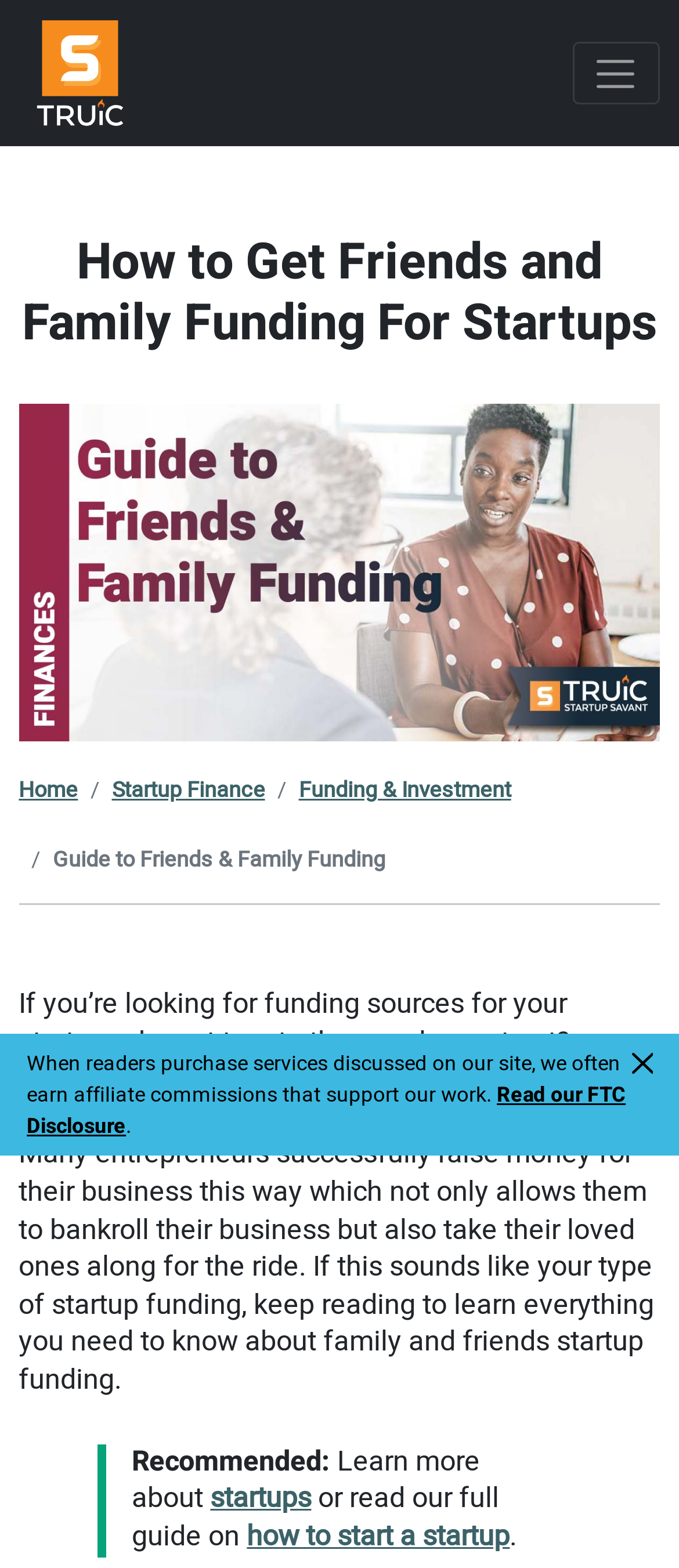Identify the bounding box coordinates for the UI element described by the following text: "Home". Provide the coordinates as four float numbers between 0 and 1, in the format [left, top, right, bottom].

[0.028, 0.494, 0.115, 0.514]